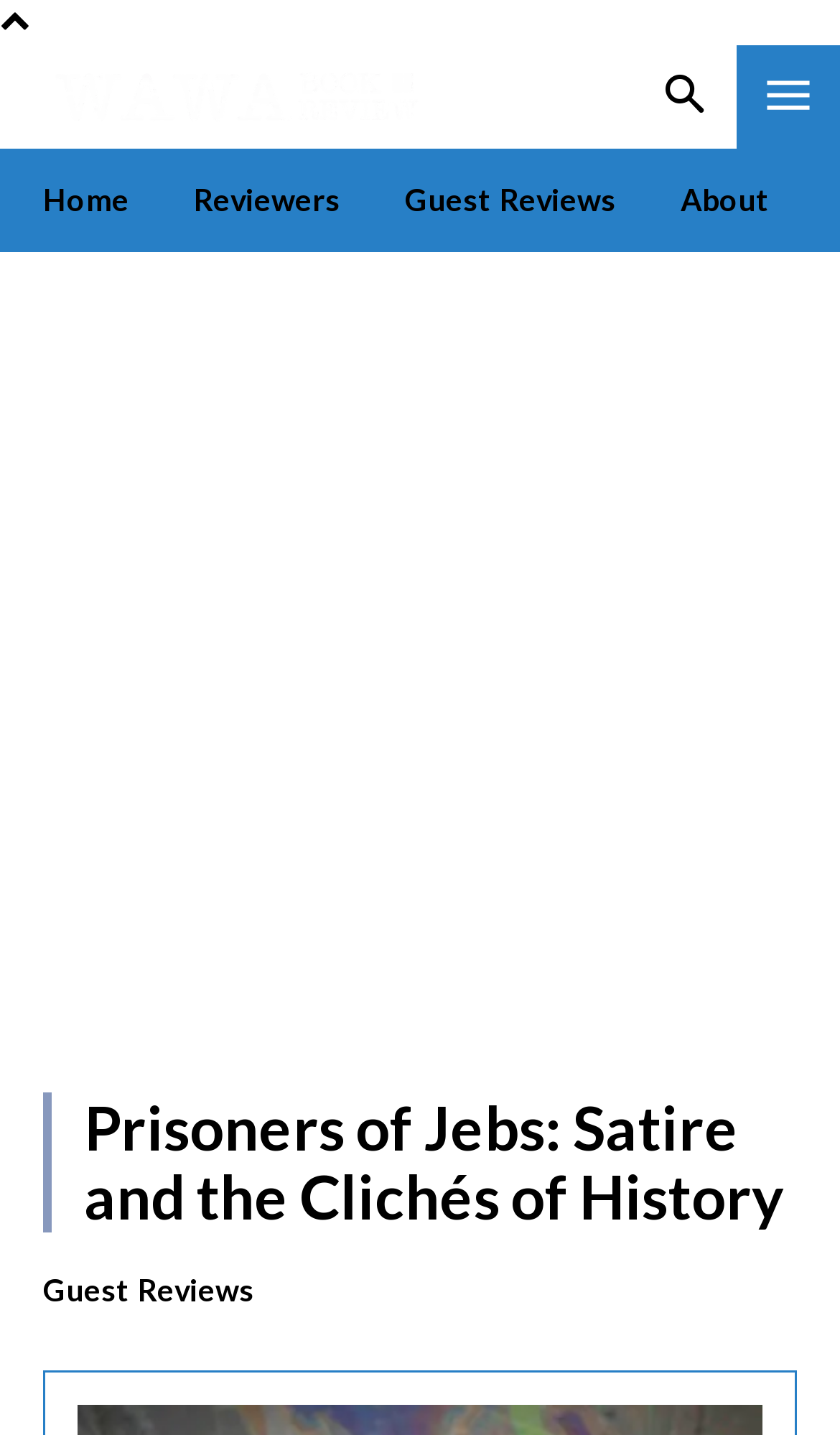Identify and provide the text content of the webpage's primary headline.

Prisoners of Jebs: Satire and the Clichés of History